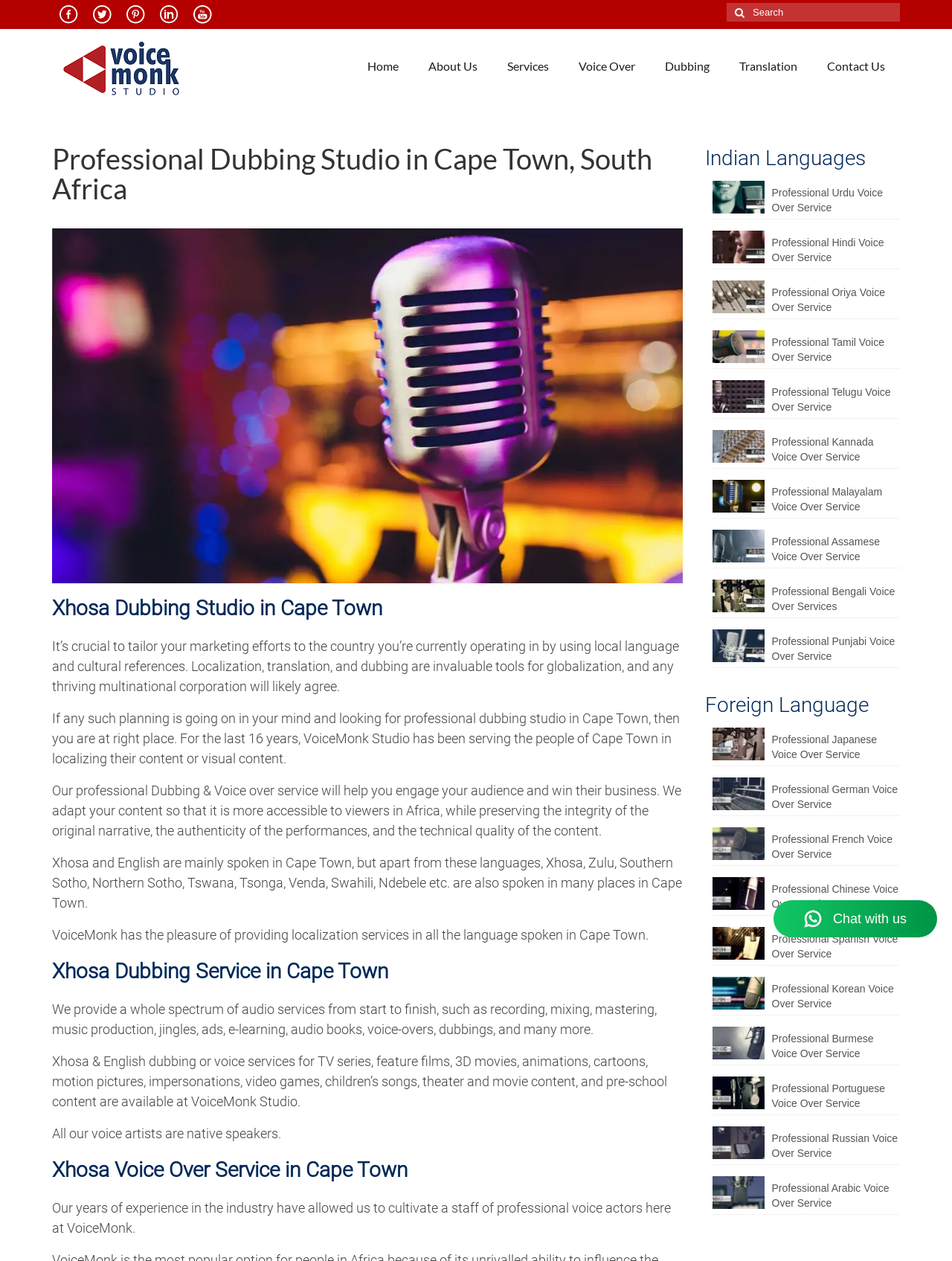What is the name of the studio?
Use the screenshot to answer the question with a single word or phrase.

VoiceMonk Studio